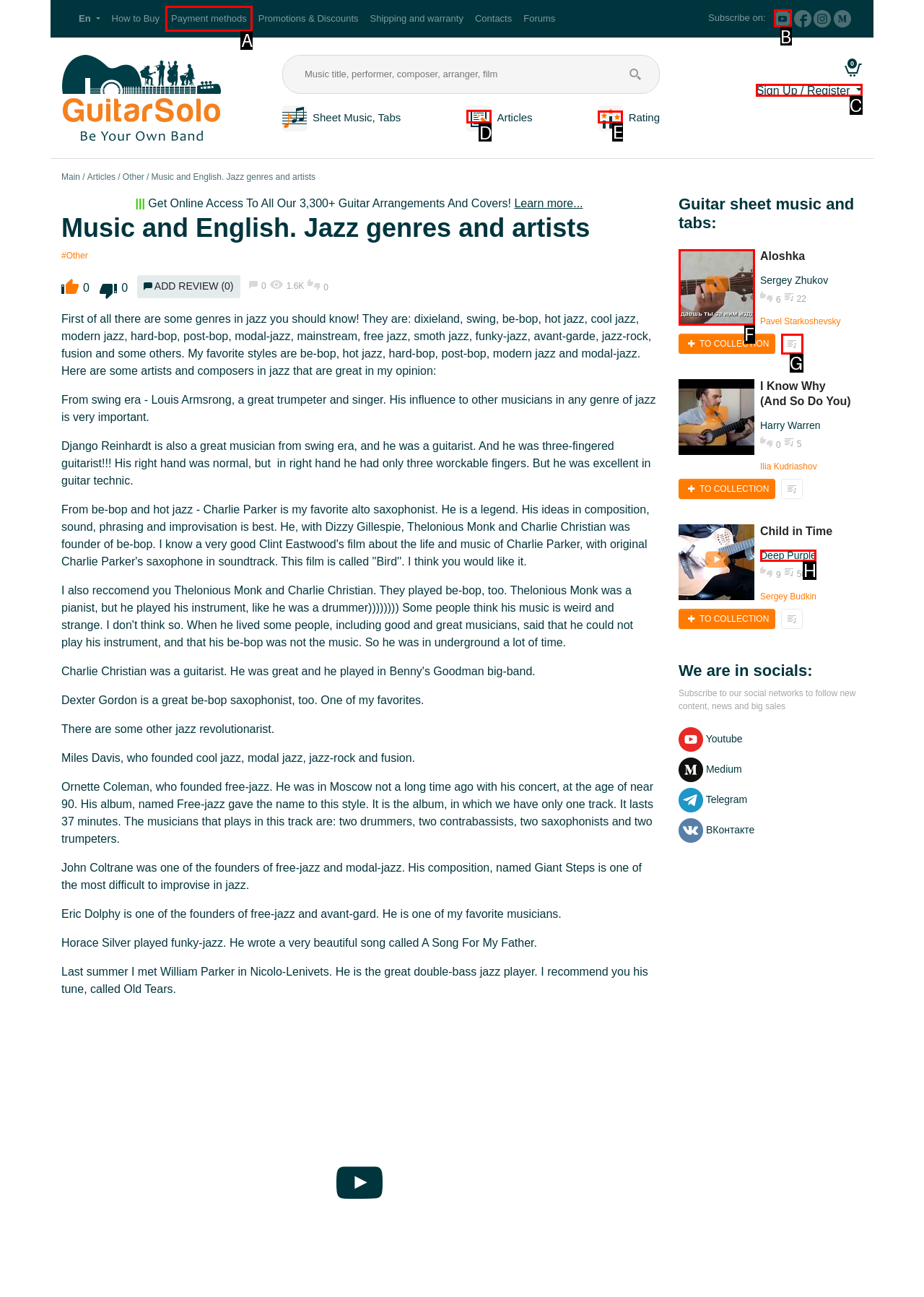Determine the letter of the UI element that will complete the task: Go to the 'Articles' page
Reply with the corresponding letter.

D